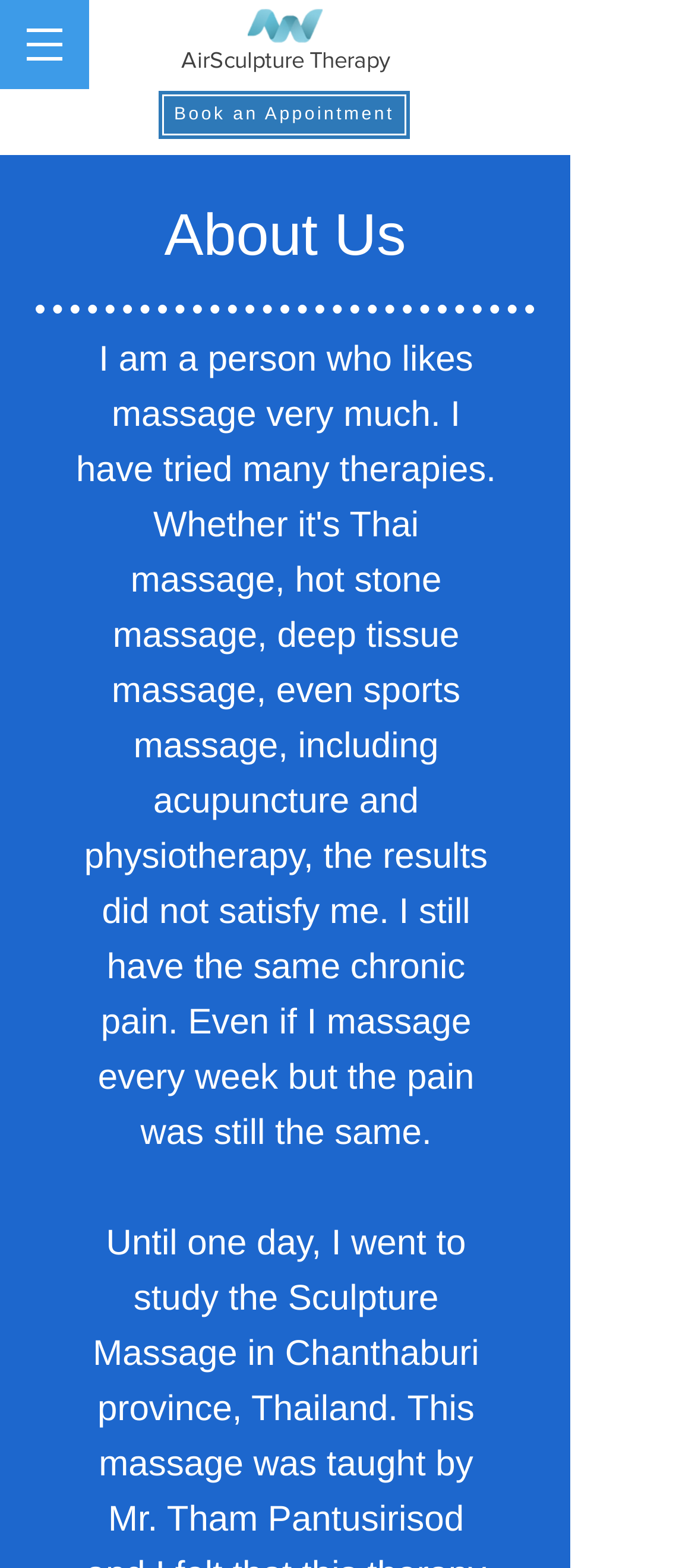Provide a comprehensive caption for the webpage.

The webpage is about AirSculpture Therapy, with a prominent heading displaying the name of the therapy. At the top left corner, there is a navigation menu labeled "Site" with a button that has a popup menu, accompanied by a small image. 

Below the navigation menu, there is a large image, likely a logo, taking up a significant portion of the top section of the page. 

To the right of the logo, there is a heading "AirSculpture Therapy" followed by a link to "Book an Appointment". 

Further down the page, there is a section with a heading "About Us", which likely contains information about the therapy and its history, as hinted by the meta description mentioning that AirSculpture Therapy has been developed over the last 20 years.